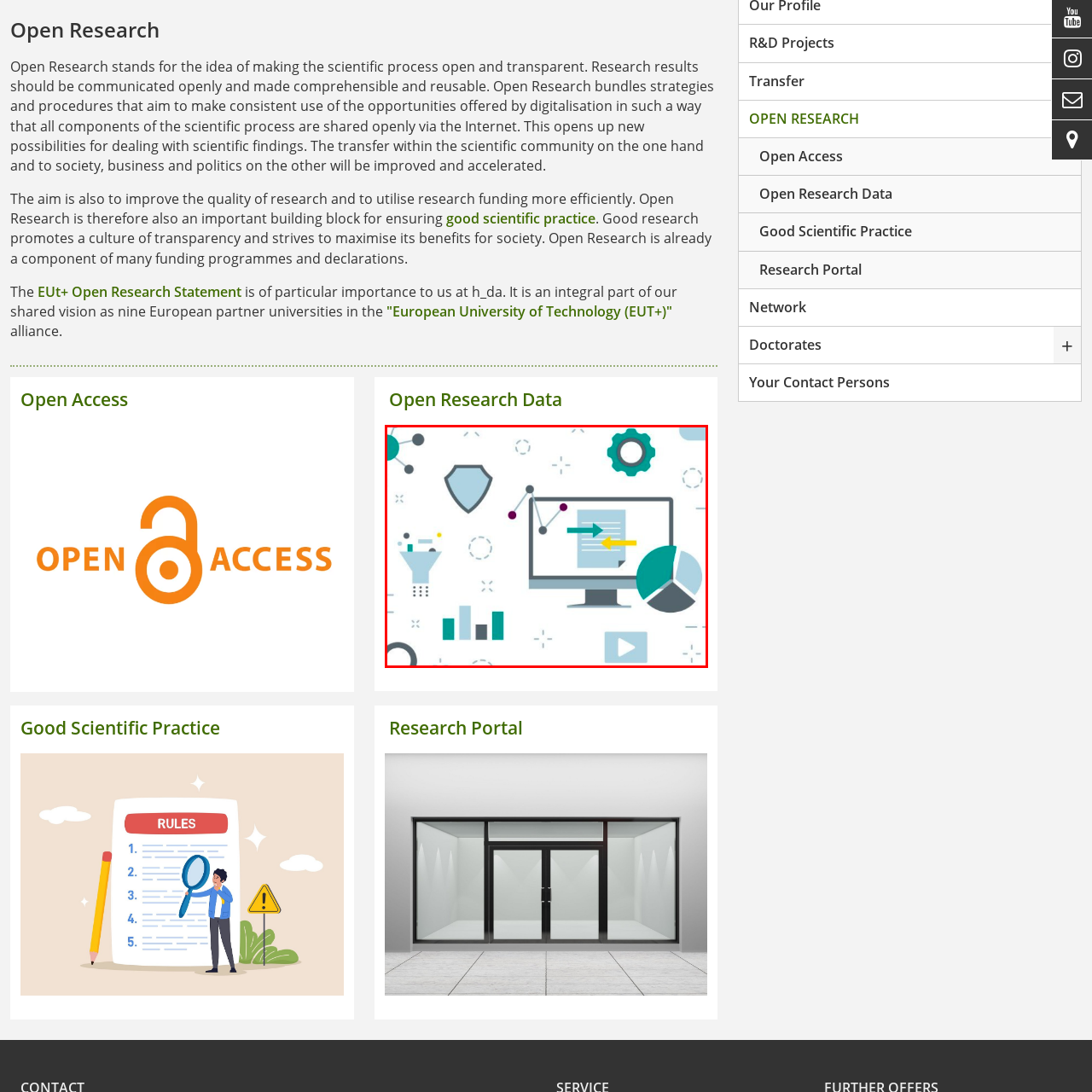Examine the image within the red box and give a concise answer to this question using a single word or short phrase: 
What is the purpose of the funnel icon?

Data collection